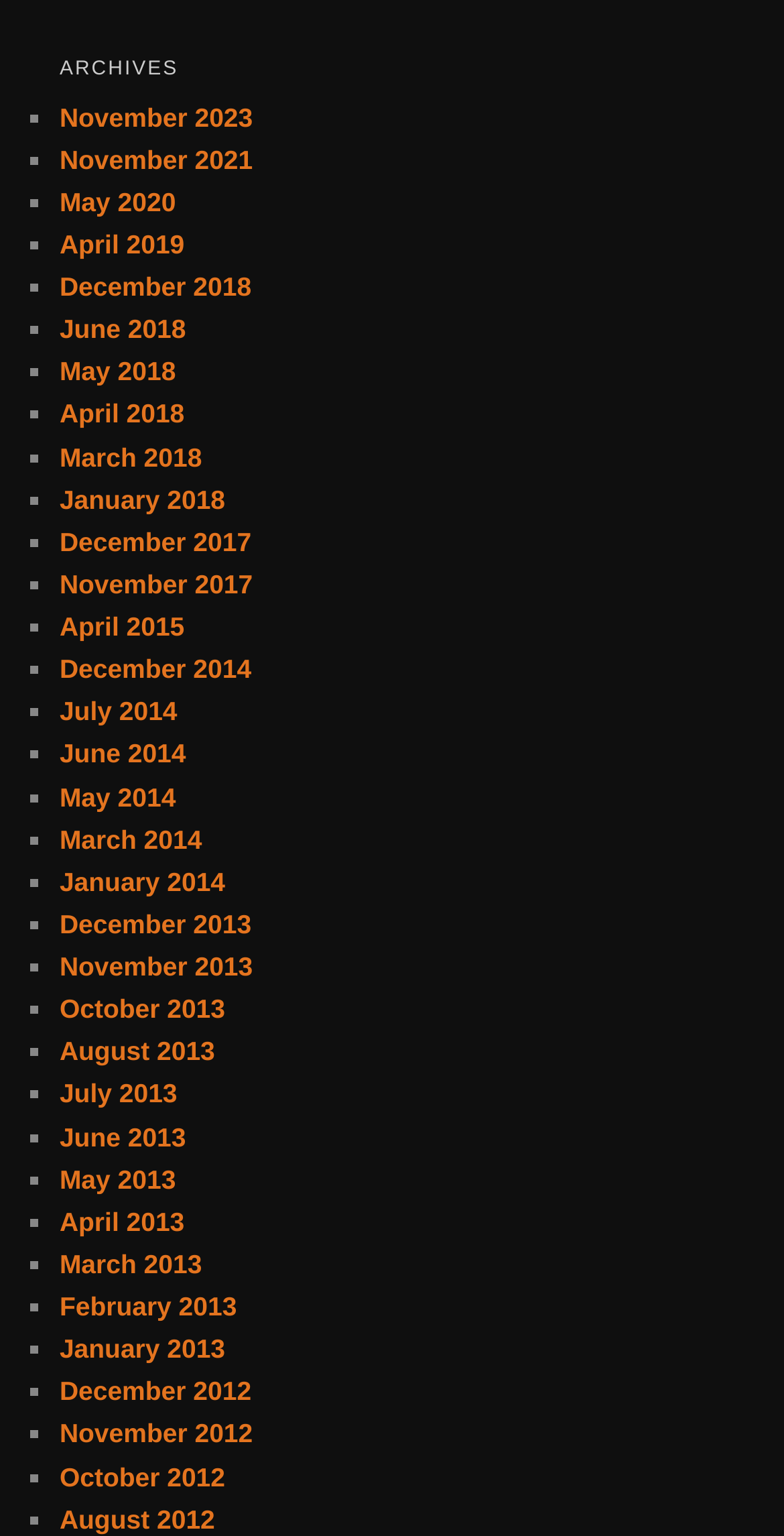Please determine the bounding box coordinates of the element's region to click for the following instruction: "Go to Quick Links".

None